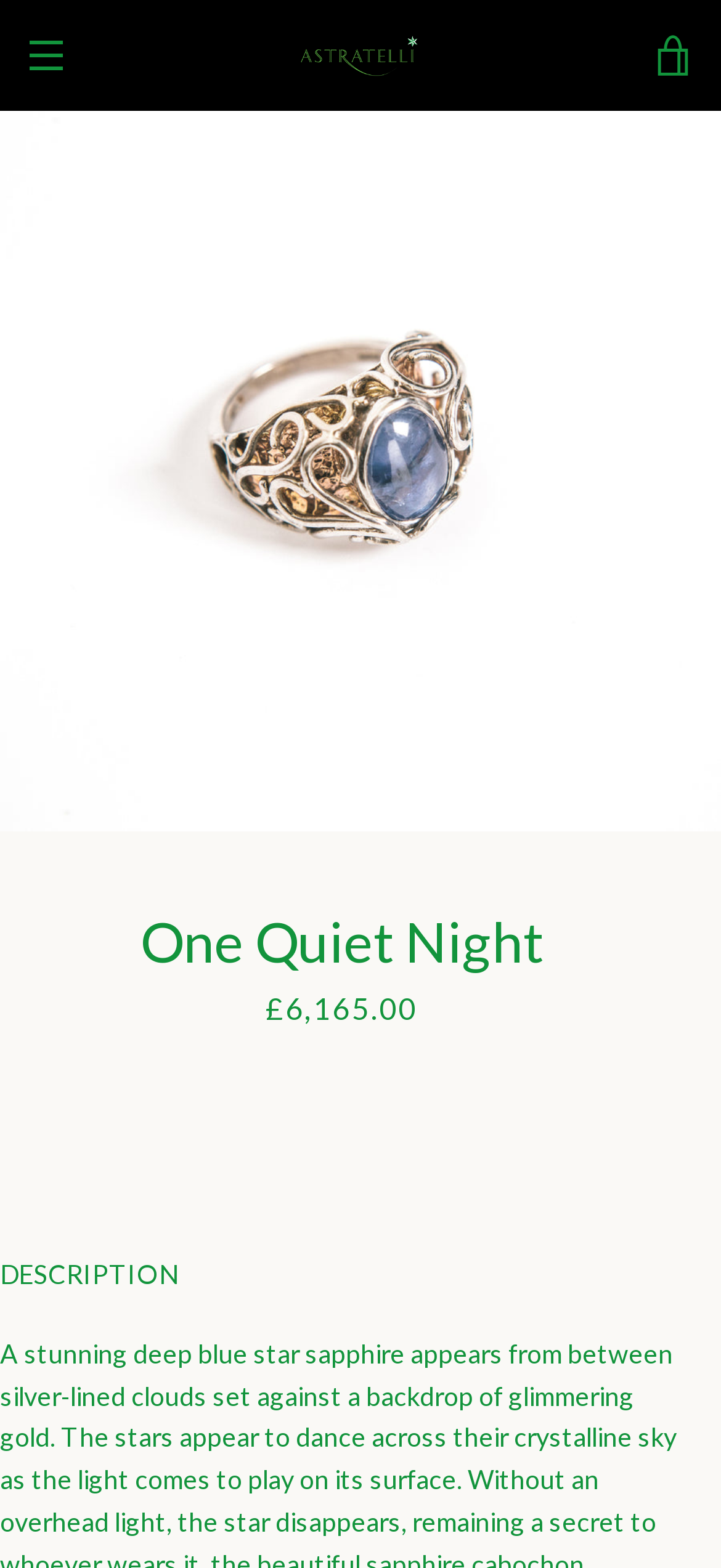Please indicate the bounding box coordinates for the clickable area to complete the following task: "Click the 'VIEW CART' link". The coordinates should be specified as four float numbers between 0 and 1, i.e., [left, top, right, bottom].

[0.872, 0.006, 1.0, 0.065]